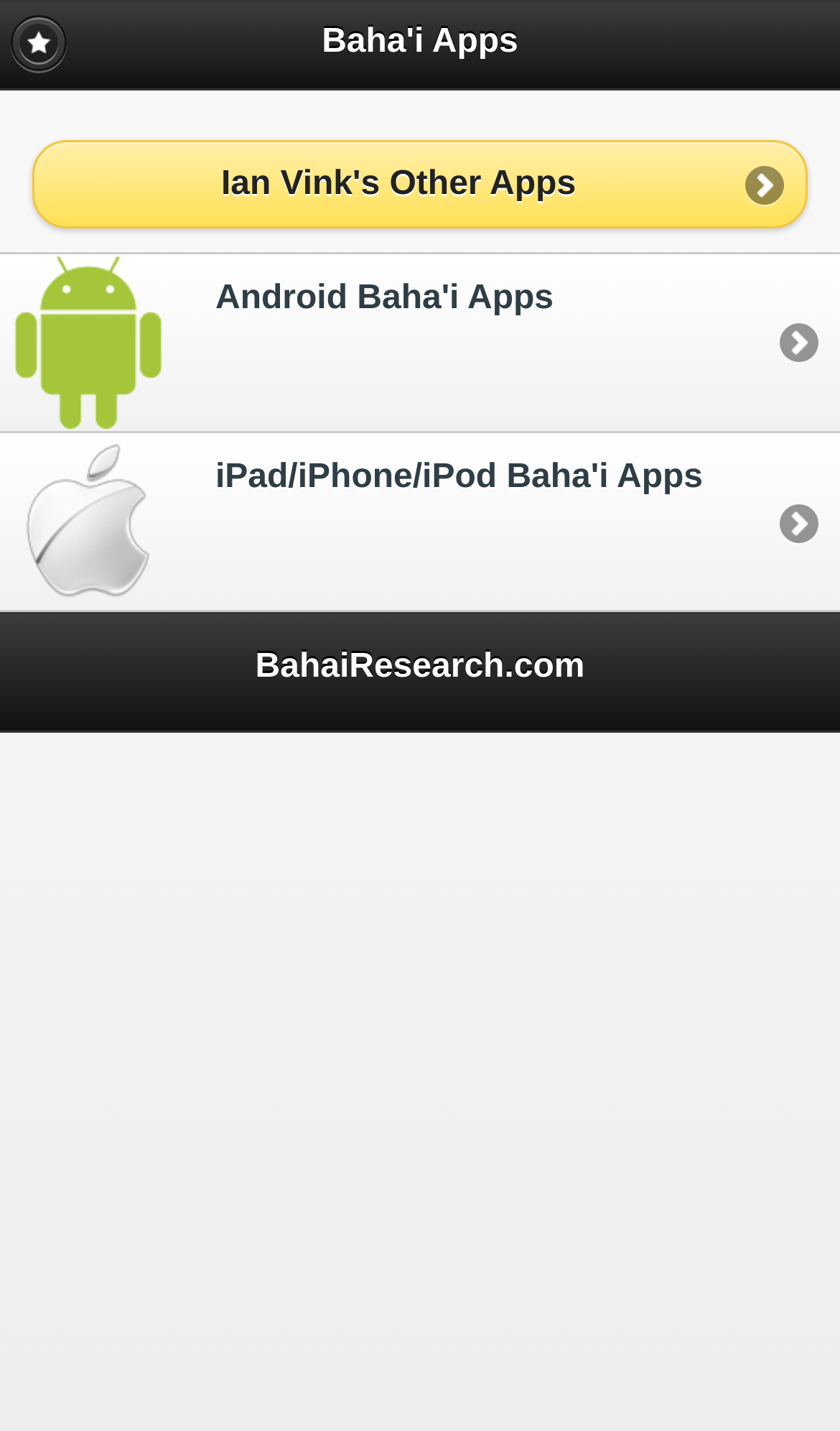Reply to the question below using a single word or brief phrase:
What is the name of the developer?

Ian Vink